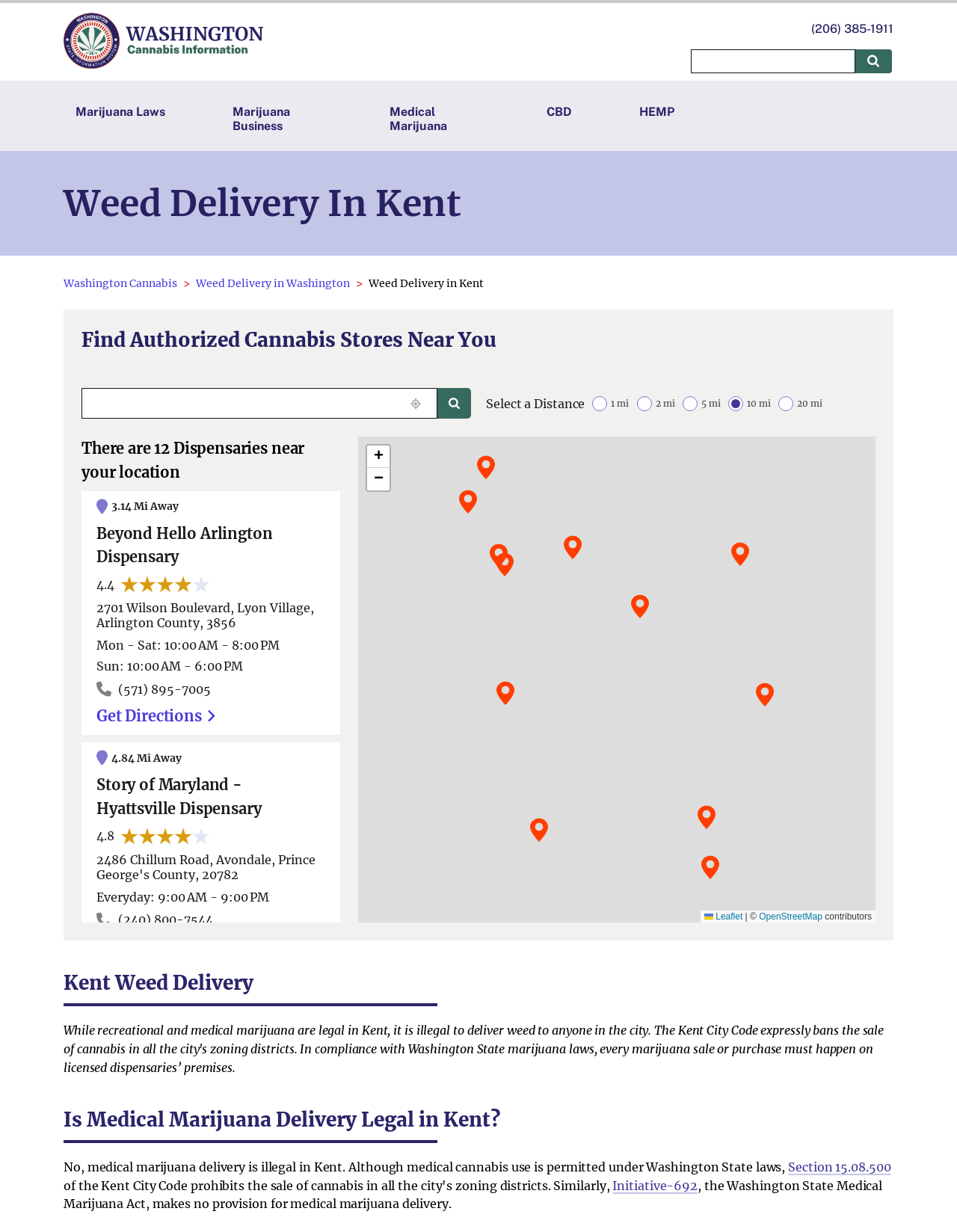Locate the bounding box coordinates of the UI element described by: "(240) 800-7544". The bounding box coordinates should consist of four float numbers between 0 and 1, i.e., [left, top, right, bottom].

[0.123, 0.659, 0.223, 0.672]